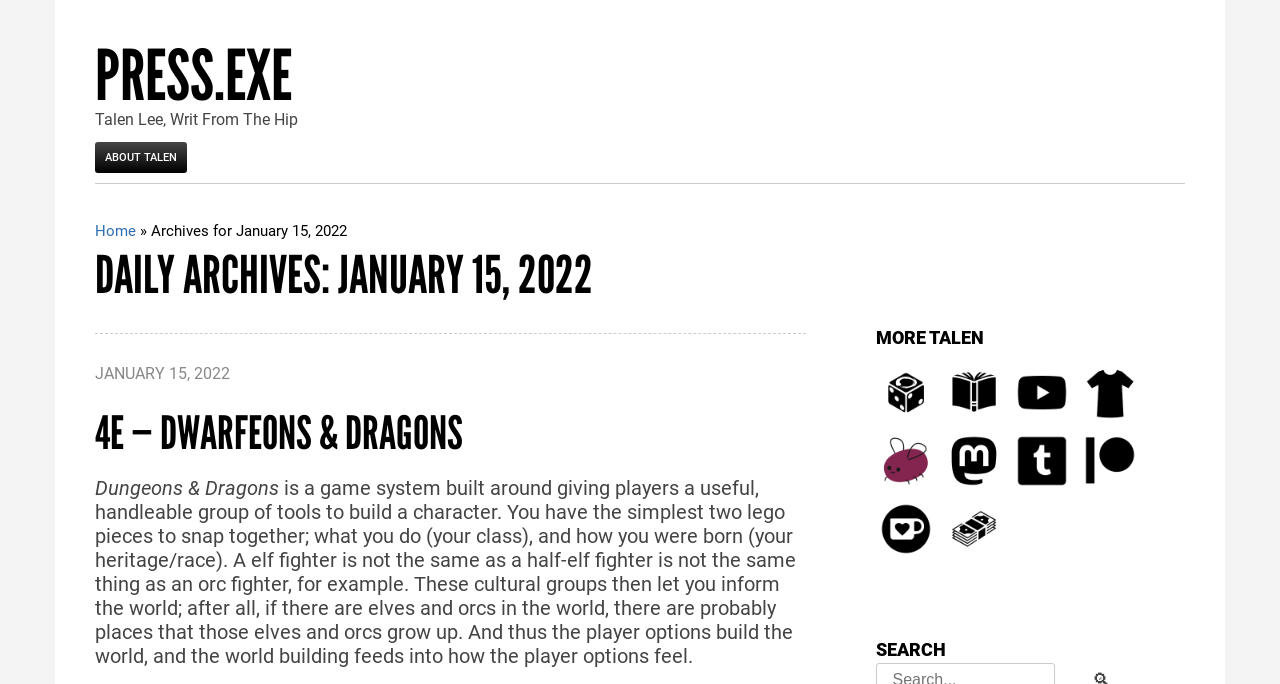Identify the bounding box of the UI element described as follows: "Home". Provide the coordinates as four float numbers in the range of 0 to 1 [left, top, right, bottom].

[0.074, 0.325, 0.106, 0.351]